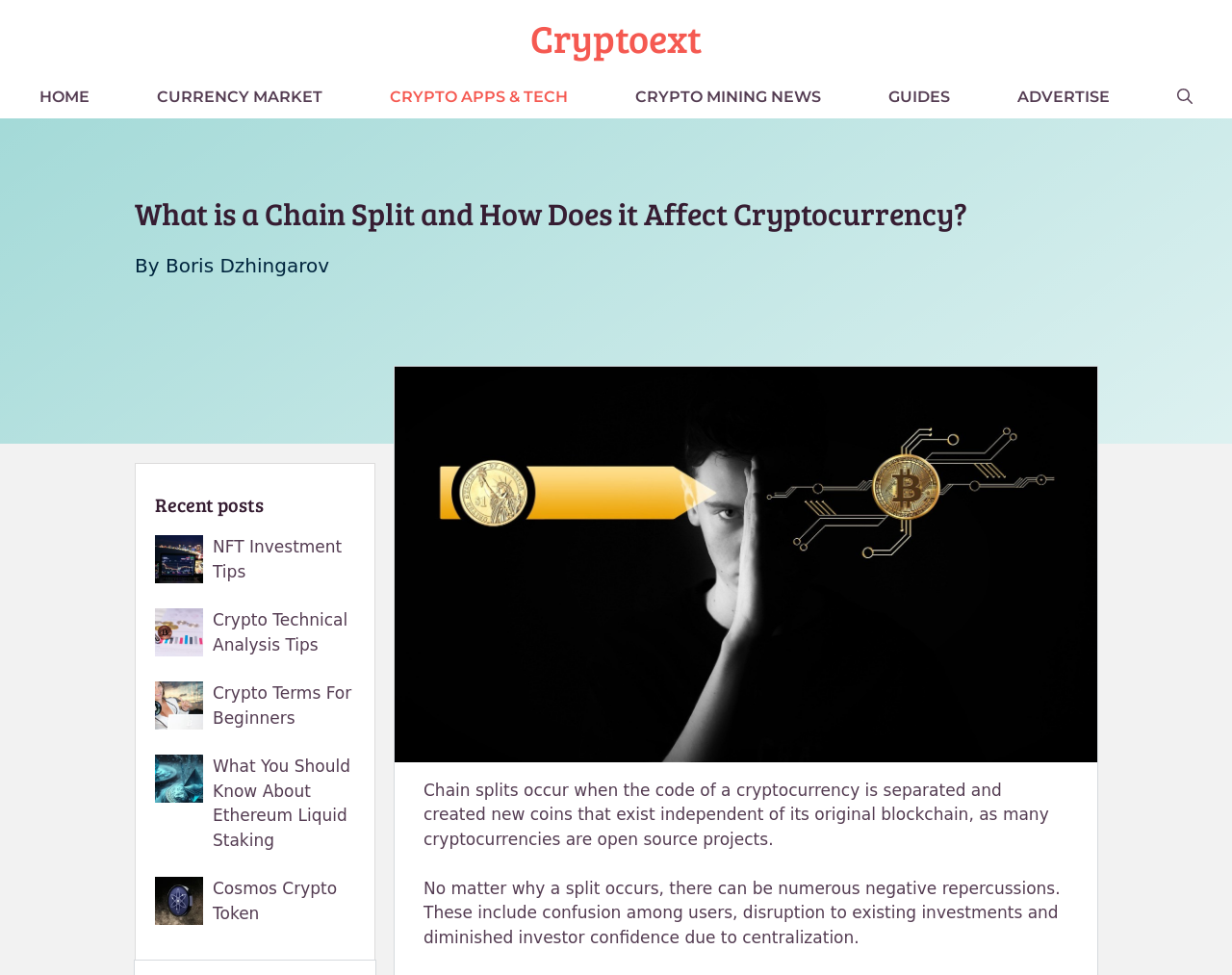Please identify the bounding box coordinates of the clickable region that I should interact with to perform the following instruction: "Open search". The coordinates should be expressed as four float numbers between 0 and 1, i.e., [left, top, right, bottom].

[0.928, 0.077, 0.995, 0.121]